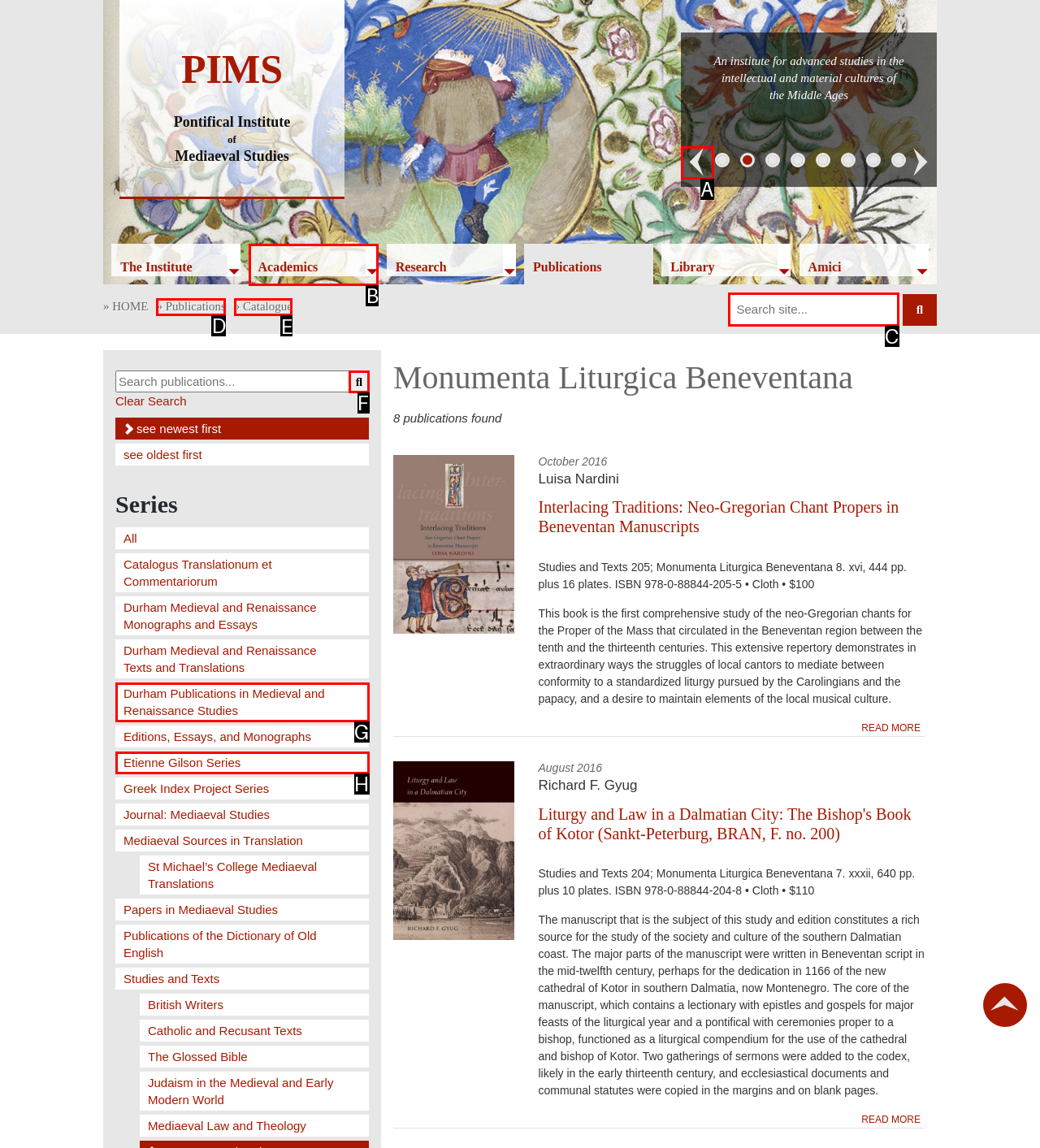Find the correct option to complete this instruction: click on the 'Catalogue' link. Reply with the corresponding letter.

E